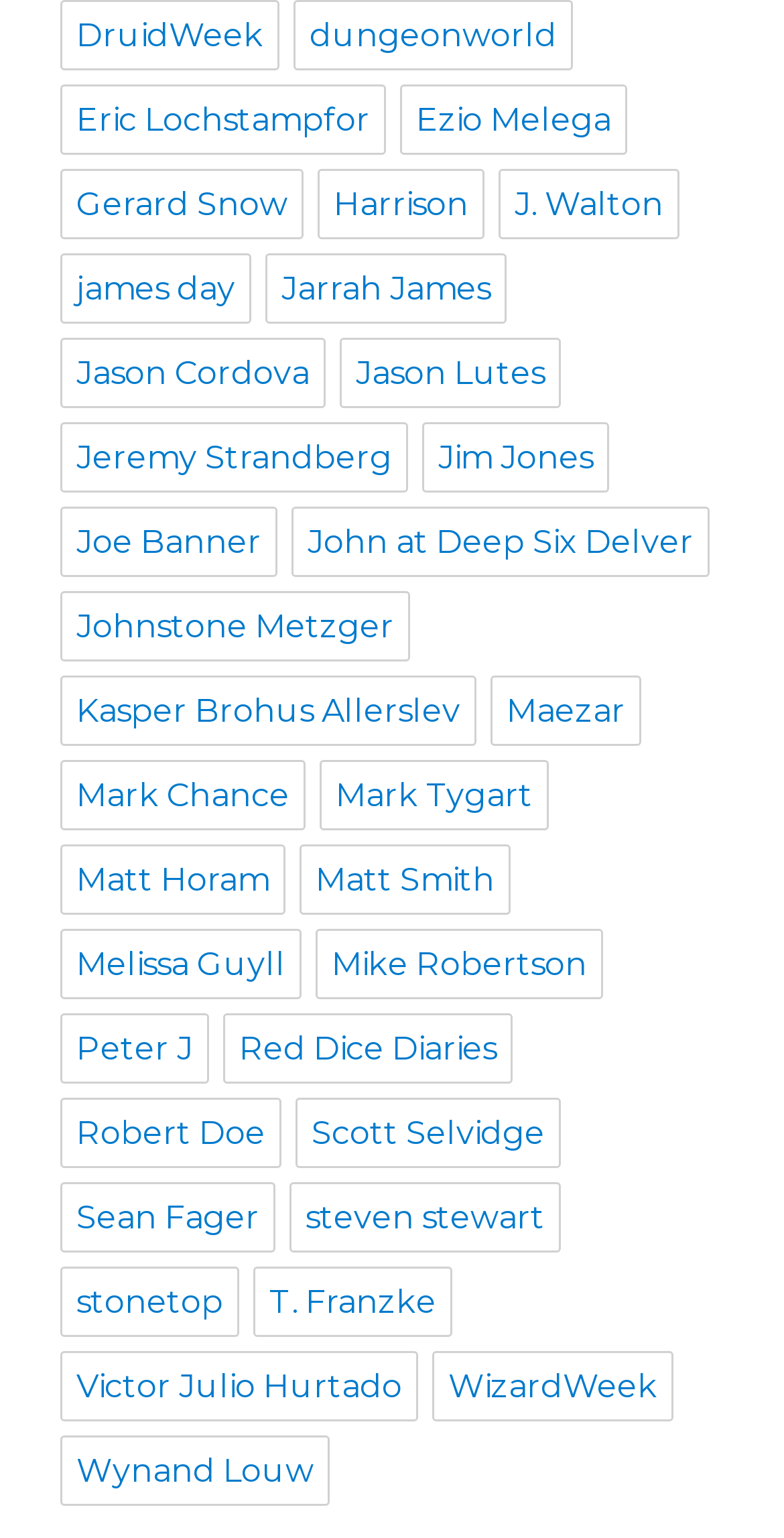Are the links on the webpage organized alphabetically?
Identify the answer in the screenshot and reply with a single word or phrase.

Yes